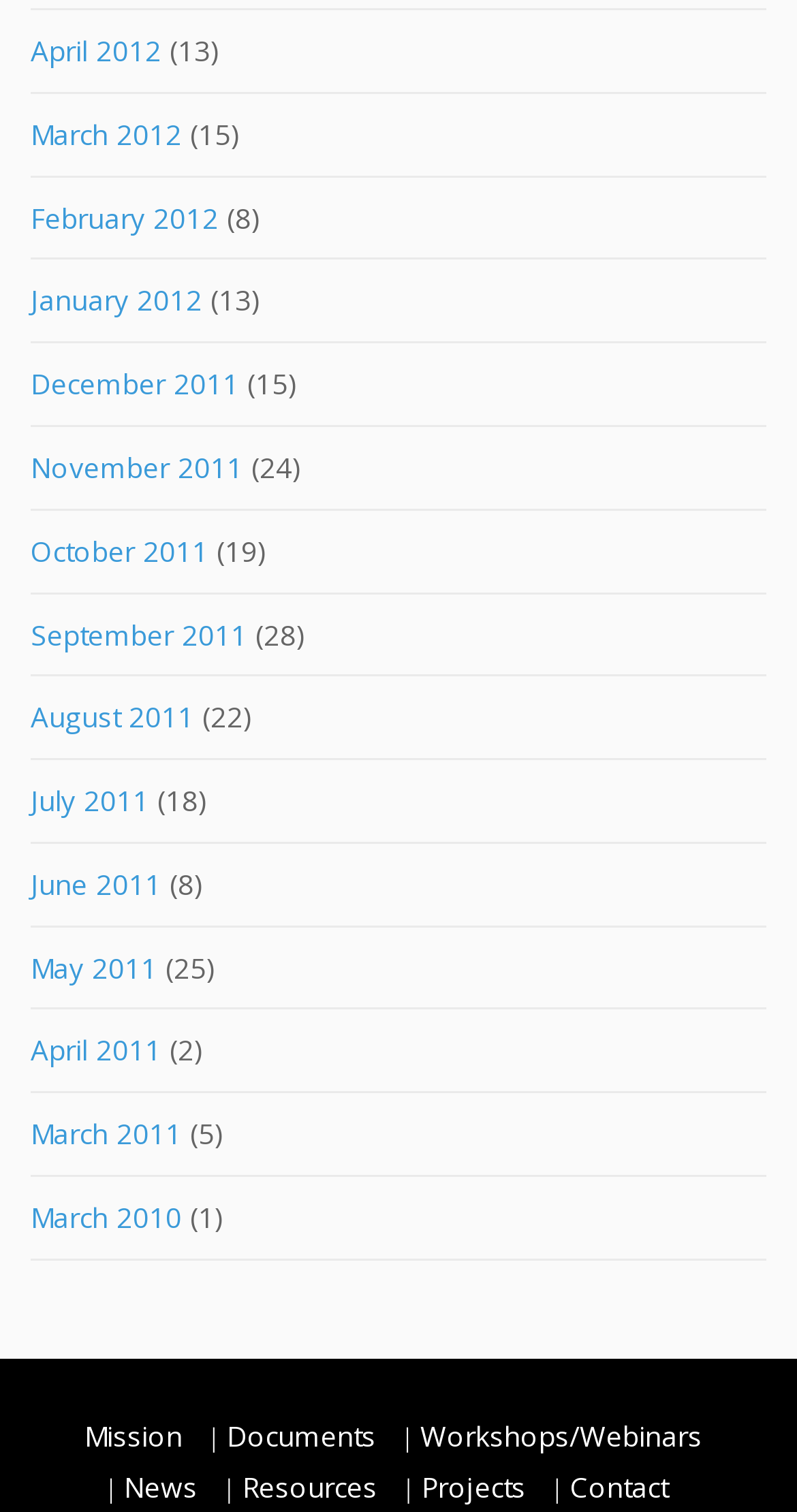Please provide the bounding box coordinates for the element that needs to be clicked to perform the instruction: "Back to the top of the page". The coordinates must consist of four float numbers between 0 and 1, formatted as [left, top, right, bottom].

None